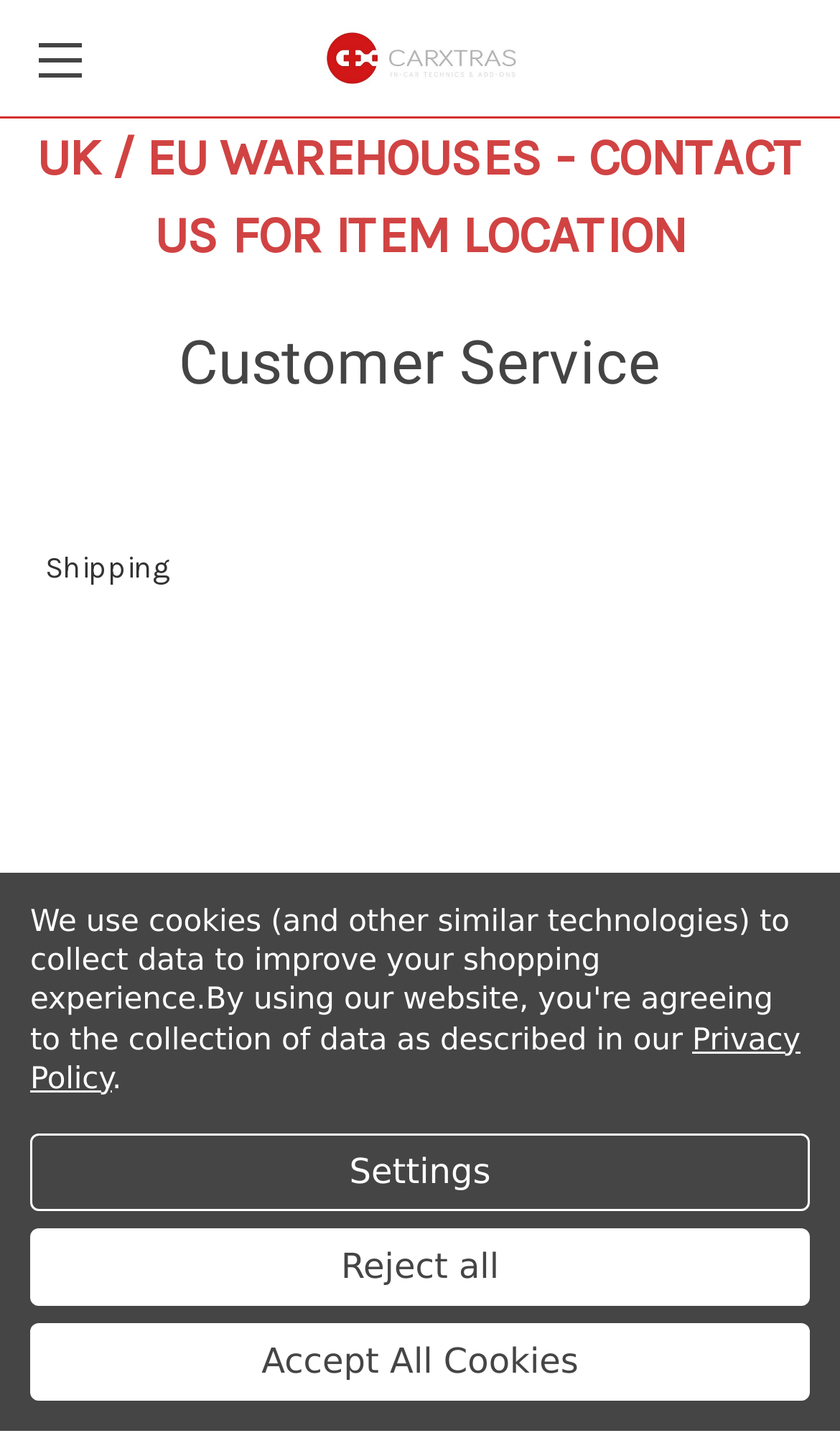Kindly determine the bounding box coordinates for the area that needs to be clicked to execute this instruction: "Contact the customer service".

[0.405, 0.892, 0.595, 0.918]